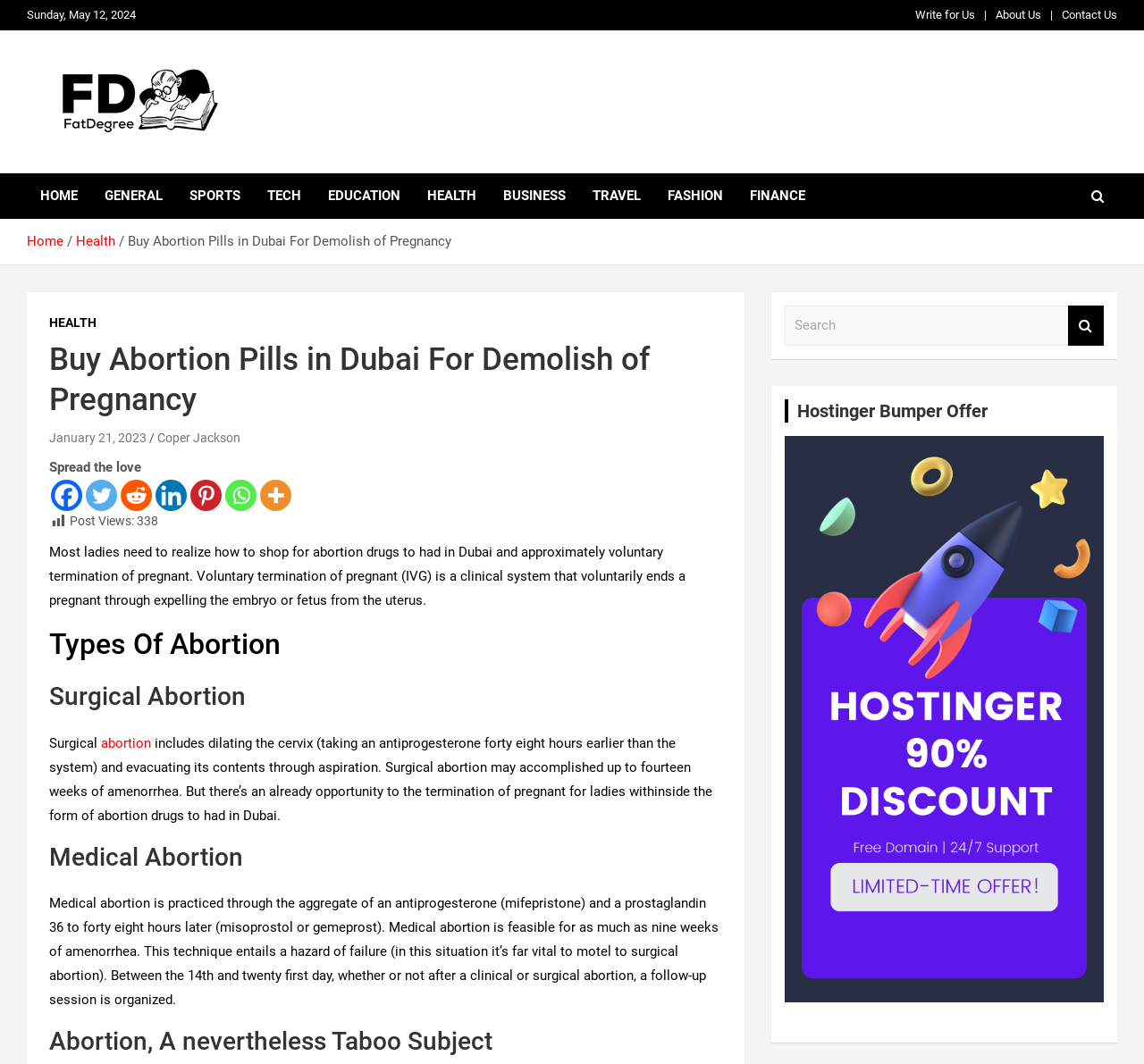What is the date displayed at the top of the webpage?
Answer the question with just one word or phrase using the image.

Sunday, May 12, 2024